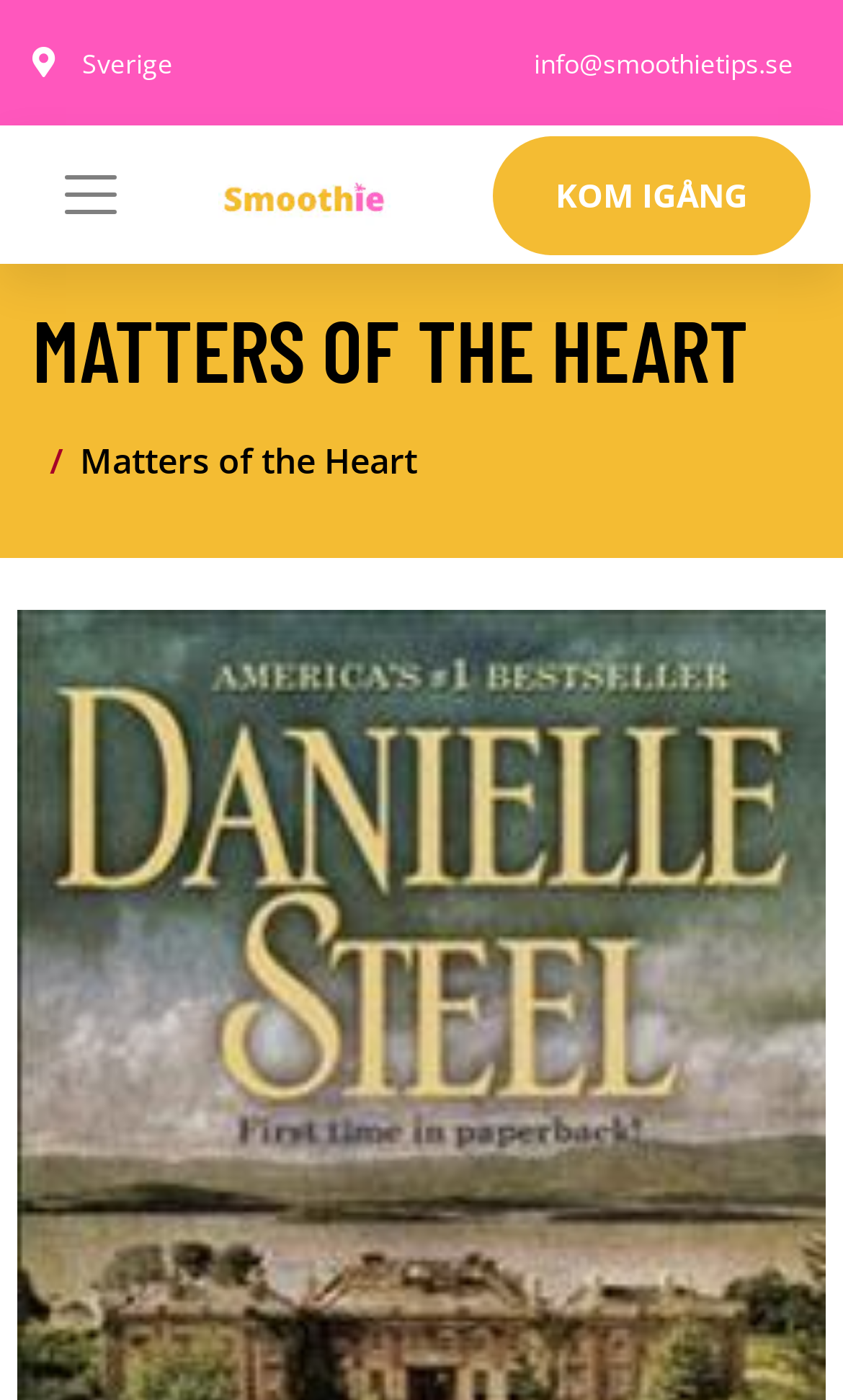Articulate a complete and detailed caption of the webpage elements.

The webpage appears to be an e-commerce page for a book titled "Matters of the Heart" by Danielle Steel. At the top left corner, there is a small text element containing non-readable characters. Next to it, there is a link to "Sverige", which is likely a country or region selection option. On the top right corner, there is a link to "info@smoothietips.se", which seems to be a contact email address.

Below the top section, there is a prominent link to "Smoothietips" with an accompanying image, which suggests that the website is related to smoothie recipes and tips. The image is positioned below the text link.

To the right of the "Smoothietips" link, there is a call-to-action button labeled "KOM IGÅNG", which translates to "GET STARTED" in English.

On the left side of the page, there is a navigation button labeled "Toggle navigation", which is not expanded by default. Below it, there is a heading element displaying the title "MATTERS OF THE HEART" in a prominent font size.

Under the heading, there is a navigation section labeled "breadcrumb", which contains a static text element displaying the title "Matters of the Heart" again. This suggests that the user is currently on a page related to the book "Matters of the Heart".